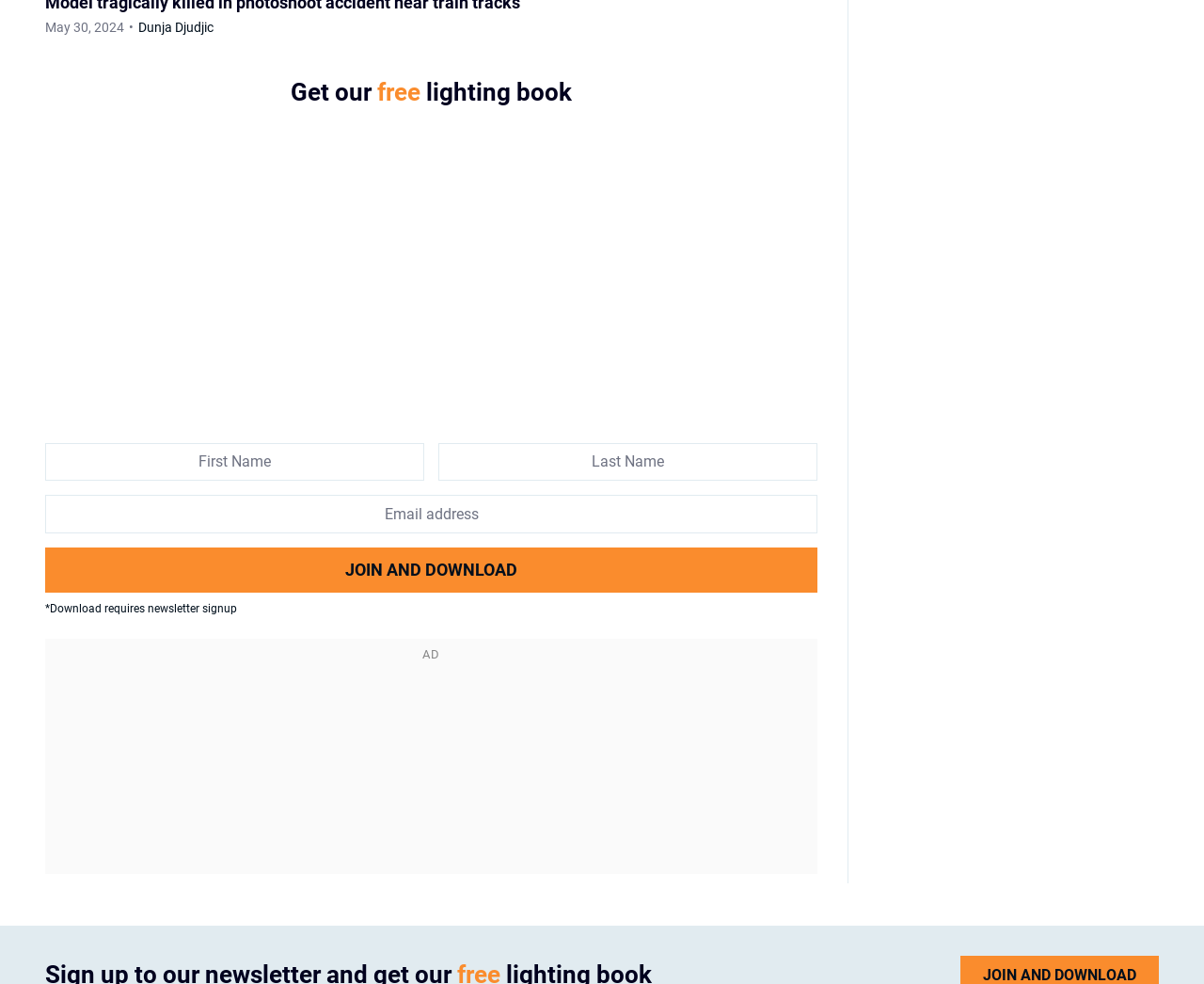Give a concise answer using one word or a phrase to the following question:
What is the title of the book?

DIY Photography Lighting Book